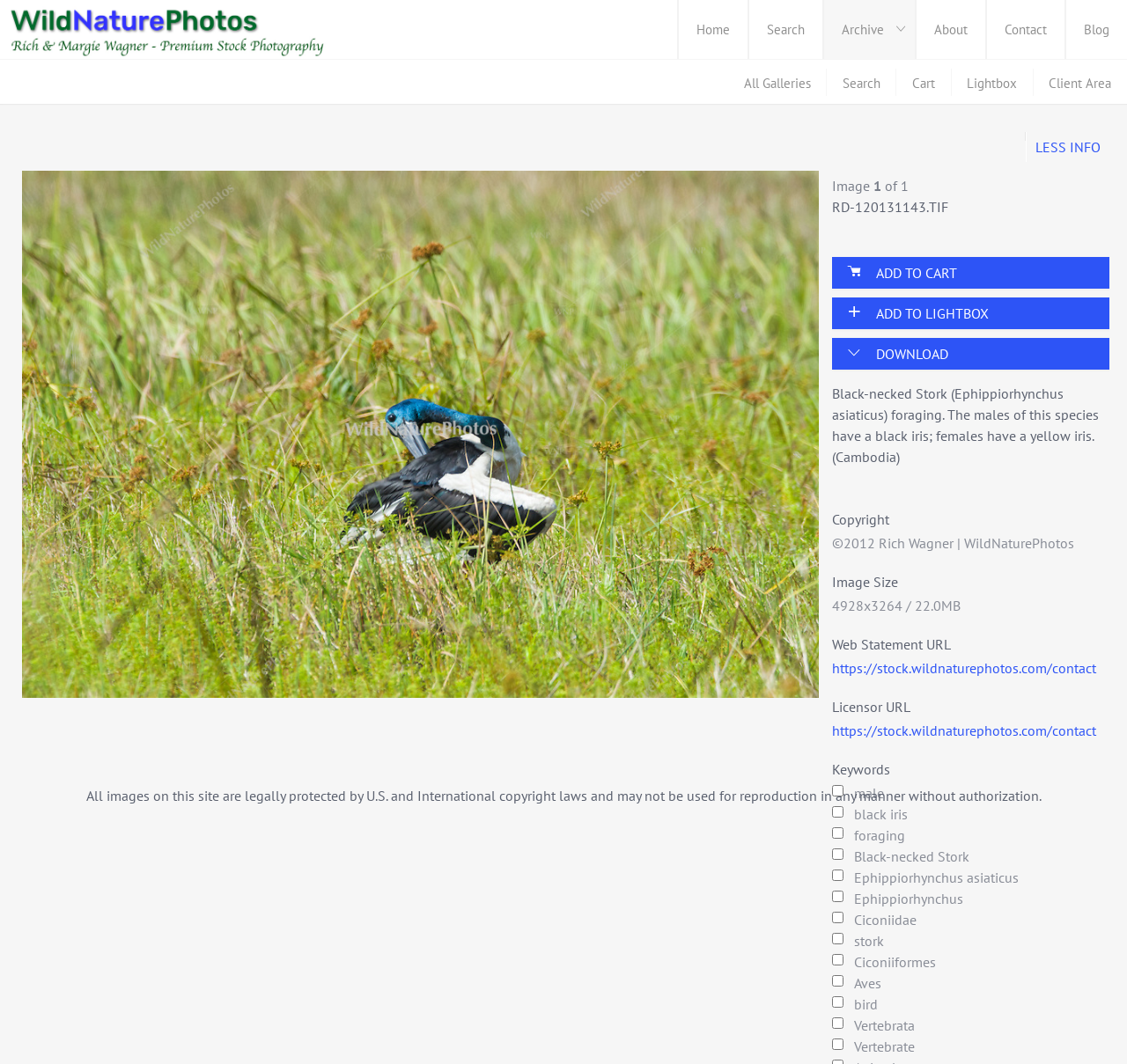Give a short answer to this question using one word or a phrase:
Who is the copyright holder of the image?

Rich Wagner | WildNaturePhotos